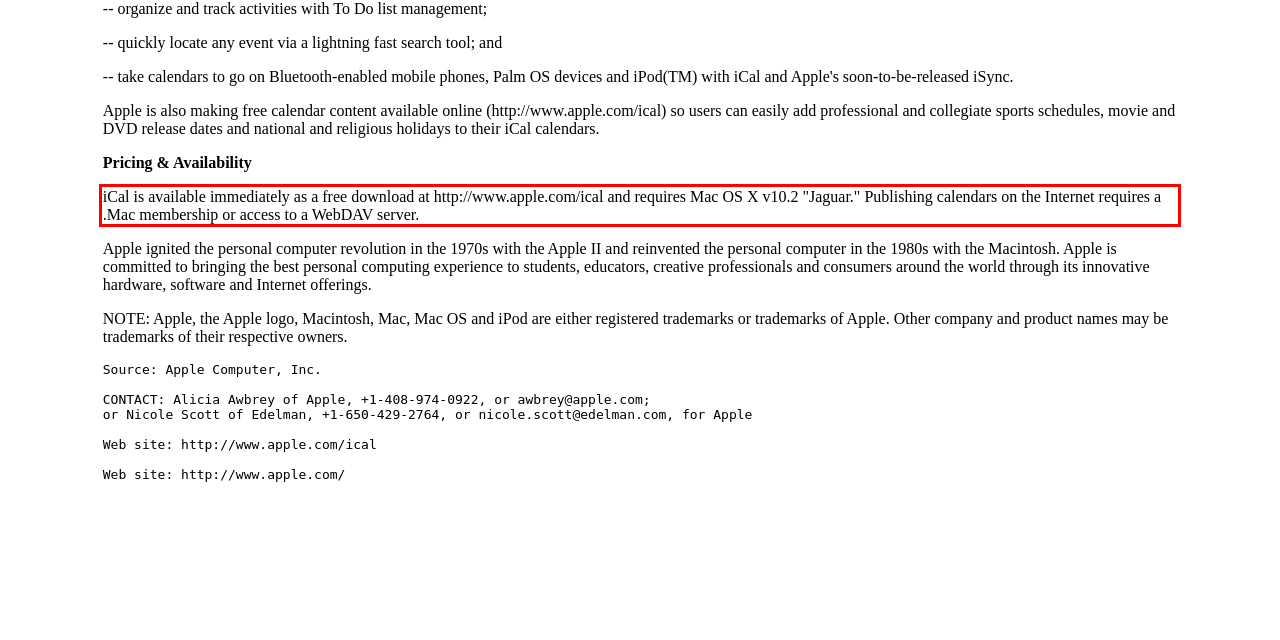You are provided with a screenshot of a webpage featuring a red rectangle bounding box. Extract the text content within this red bounding box using OCR.

iCal is available immediately as a free download at http://www.apple.com/ical and requires Mac OS X v10.2 "Jaguar." Publishing calendars on the Internet requires a .Mac membership or access to a WebDAV server.